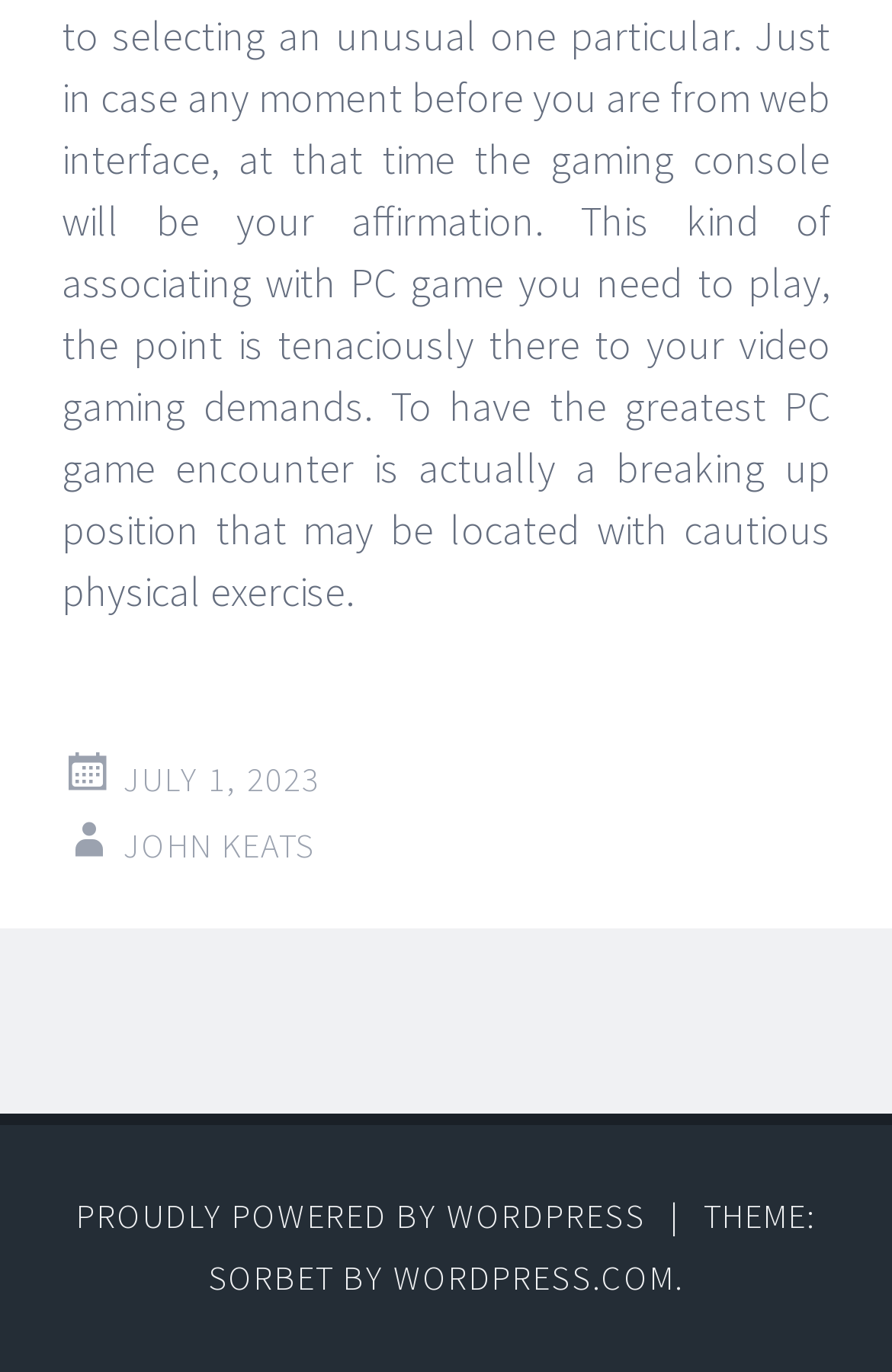Please locate the UI element described by "Proudly powered by WordPress" and provide its bounding box coordinates.

[0.085, 0.87, 0.724, 0.901]